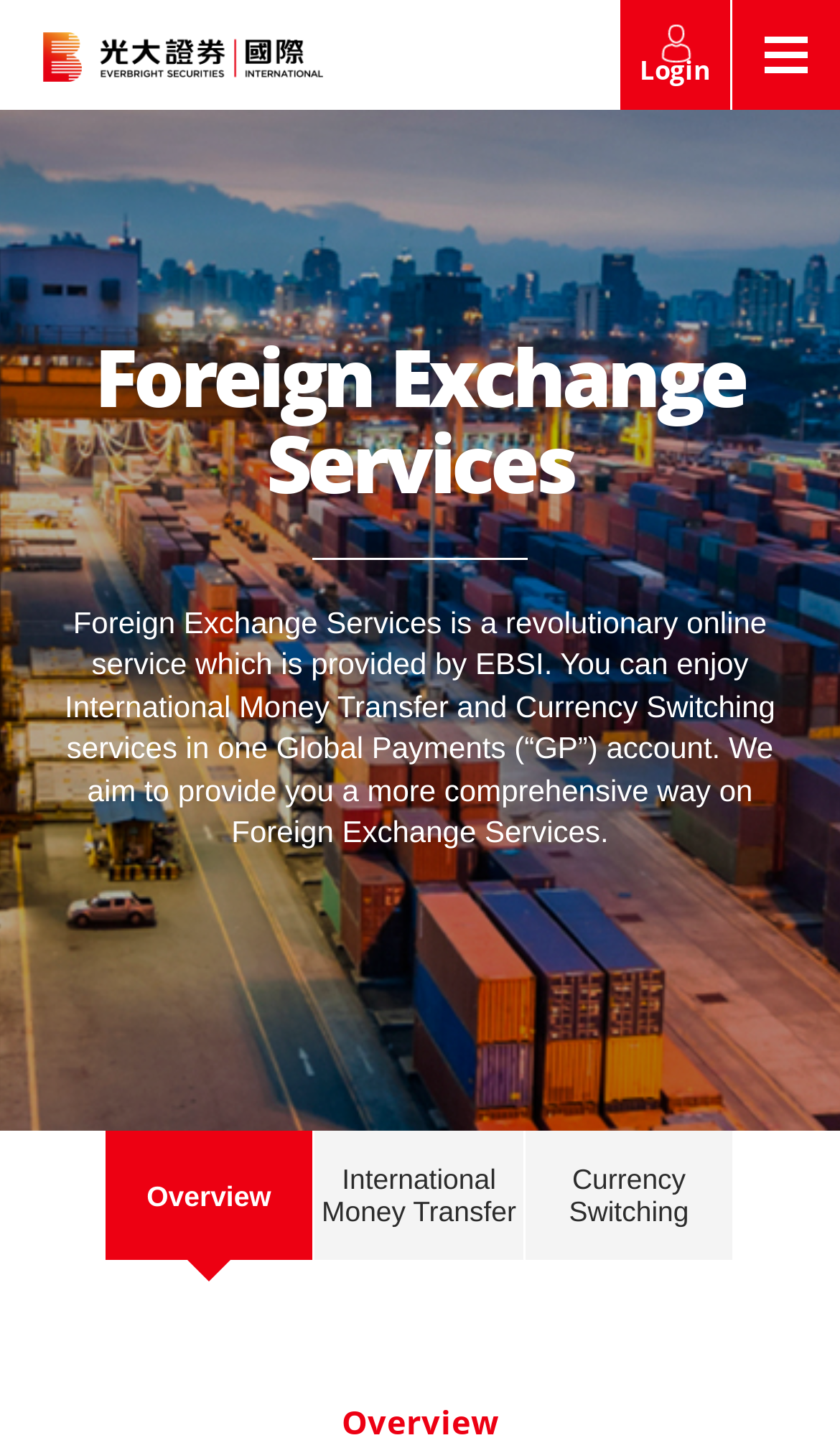Provide a one-word or brief phrase answer to the question:
What can be searched on this webpage?

Stocks